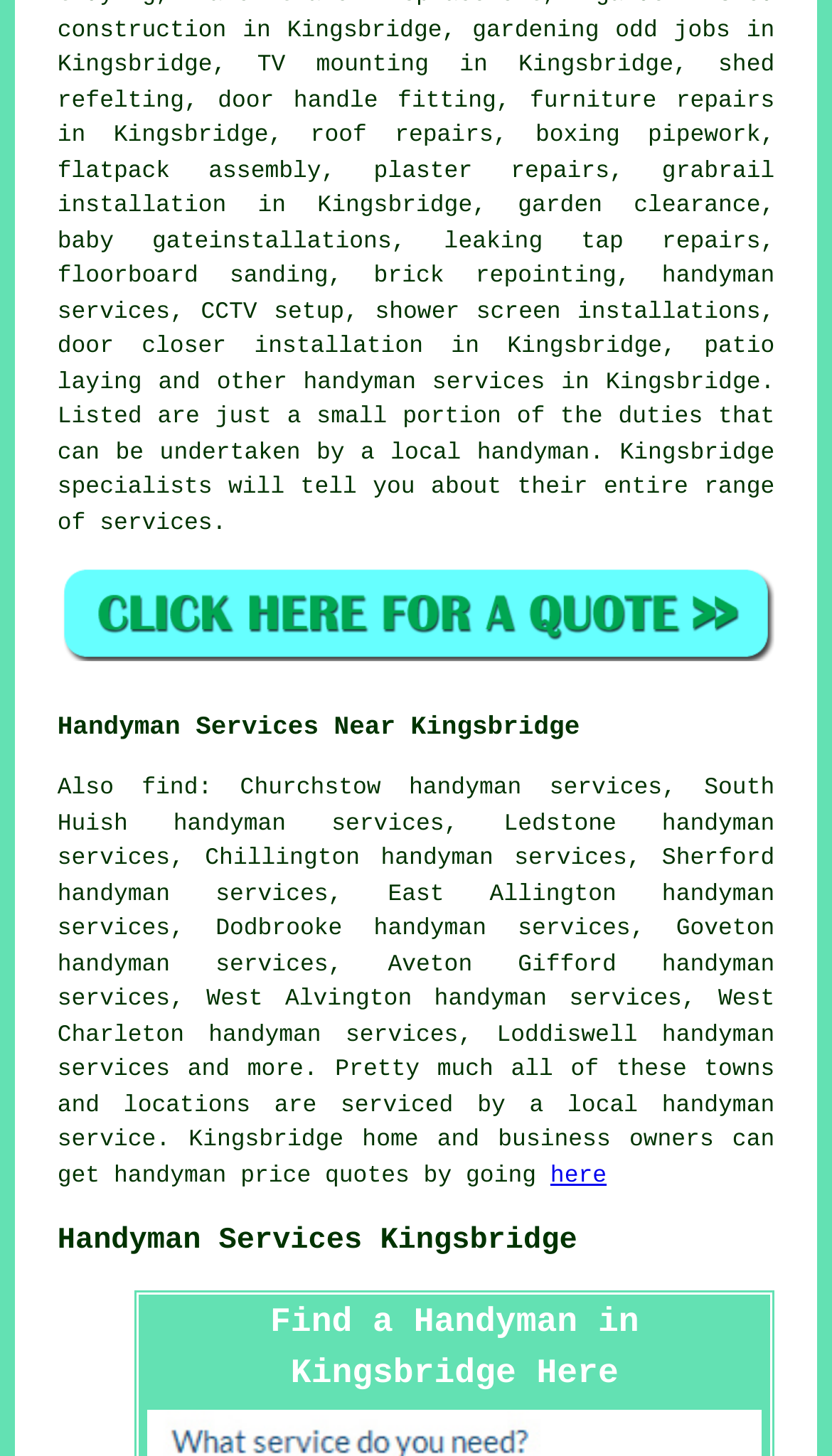Determine the bounding box of the UI element mentioned here: "a local handyman service". The coordinates must be in the format [left, top, right, bottom] with values ranging from 0 to 1.

[0.069, 0.751, 0.931, 0.793]